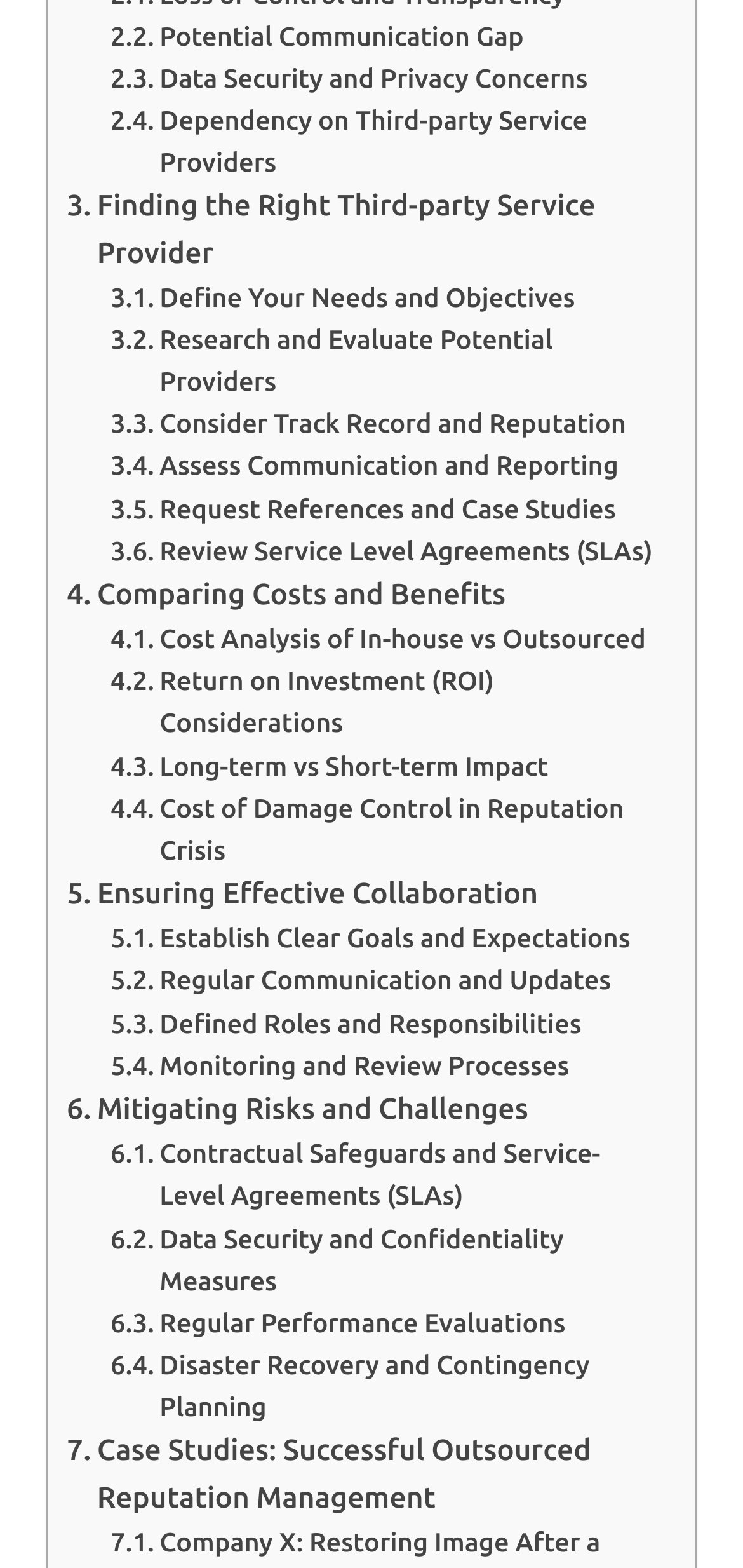Kindly determine the bounding box coordinates of the area that needs to be clicked to fulfill this instruction: "Click on 'Potential Communication Gap'".

[0.149, 0.009, 0.705, 0.036]